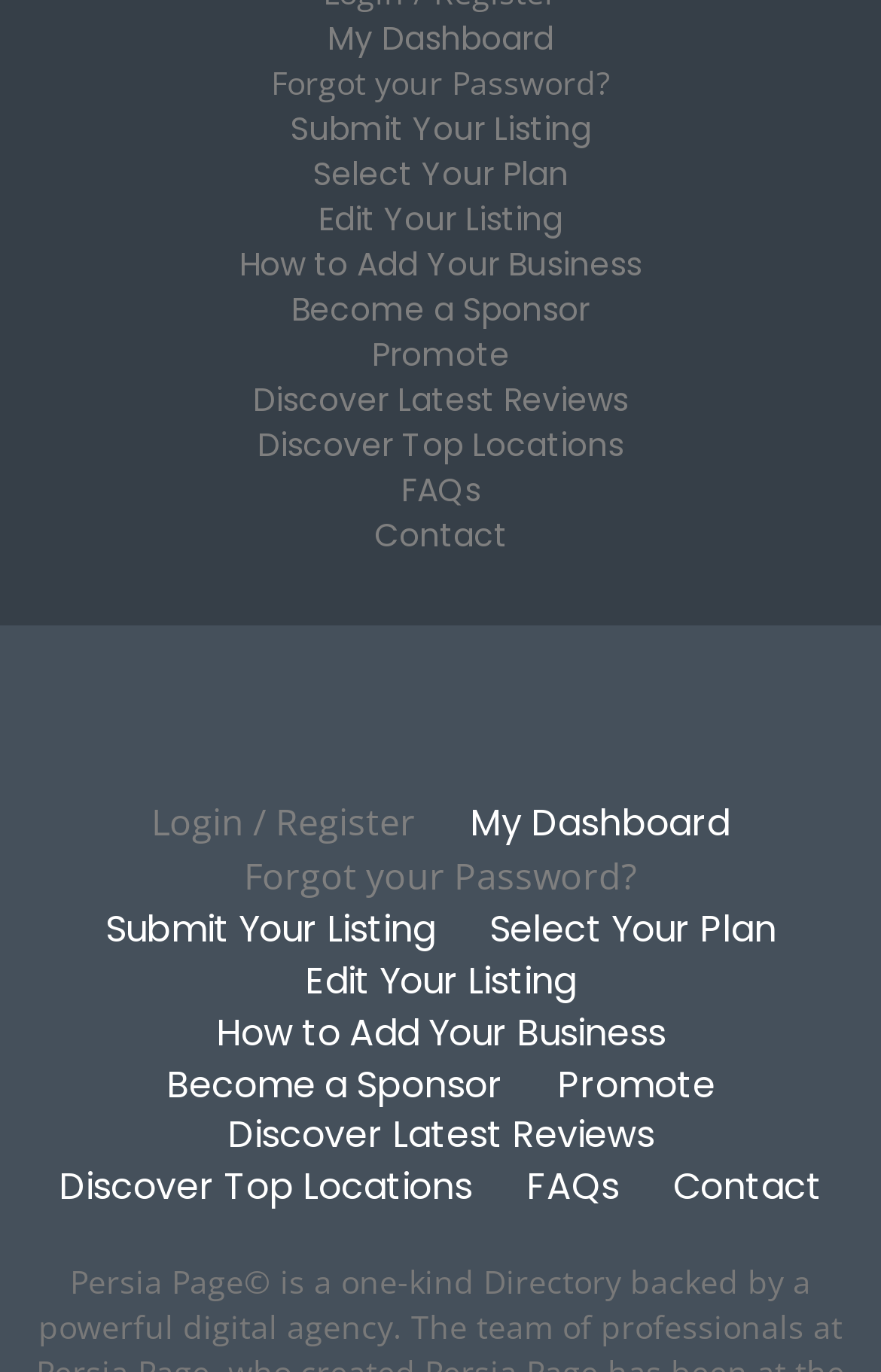What is the topmost link on the webpage?
Could you answer the question with a detailed and thorough explanation?

By analyzing the bounding box coordinates, I found that the link 'My Dashboard' has the smallest y1 value (0.012) among all links, indicating it is the topmost link on the webpage.